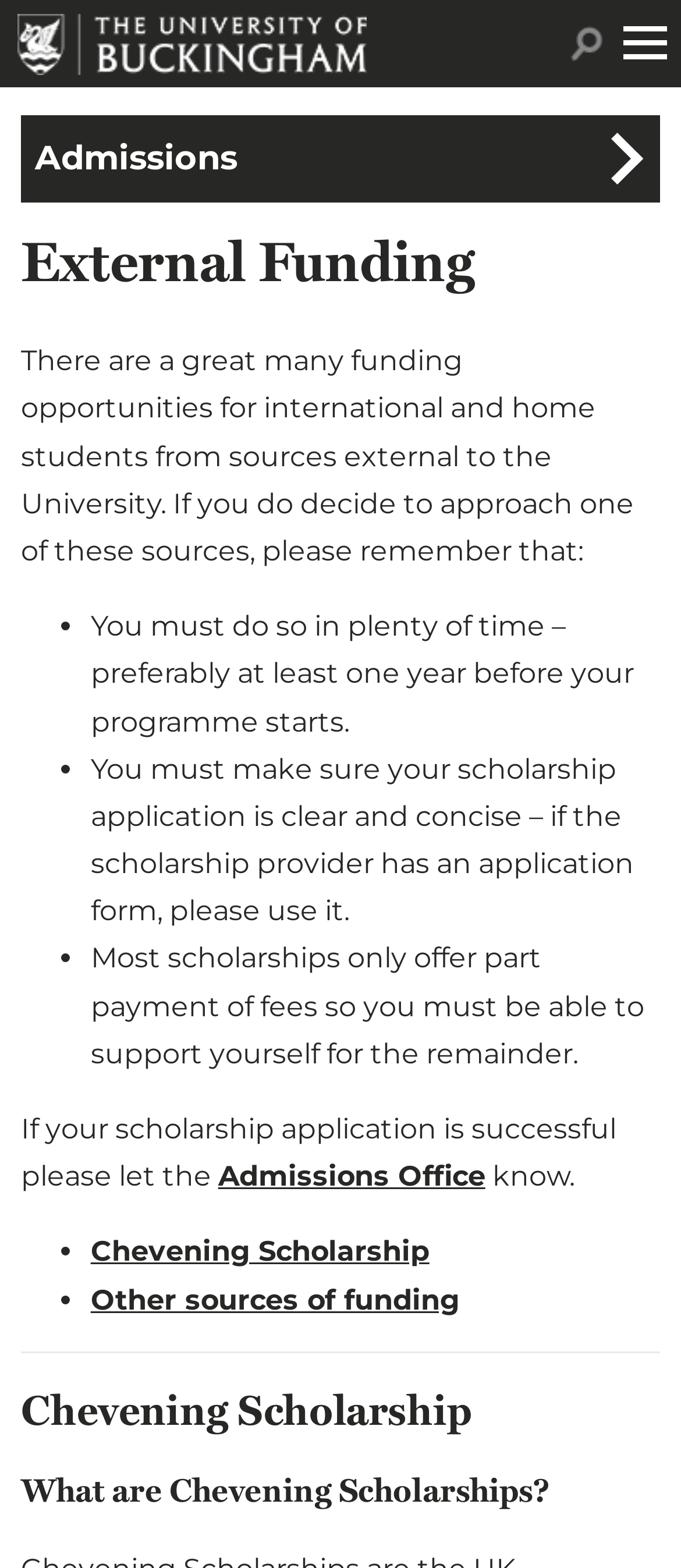Find and provide the bounding box coordinates for the UI element described with: "alt="University of Buckingham"".

[0.025, 0.008, 0.538, 0.047]